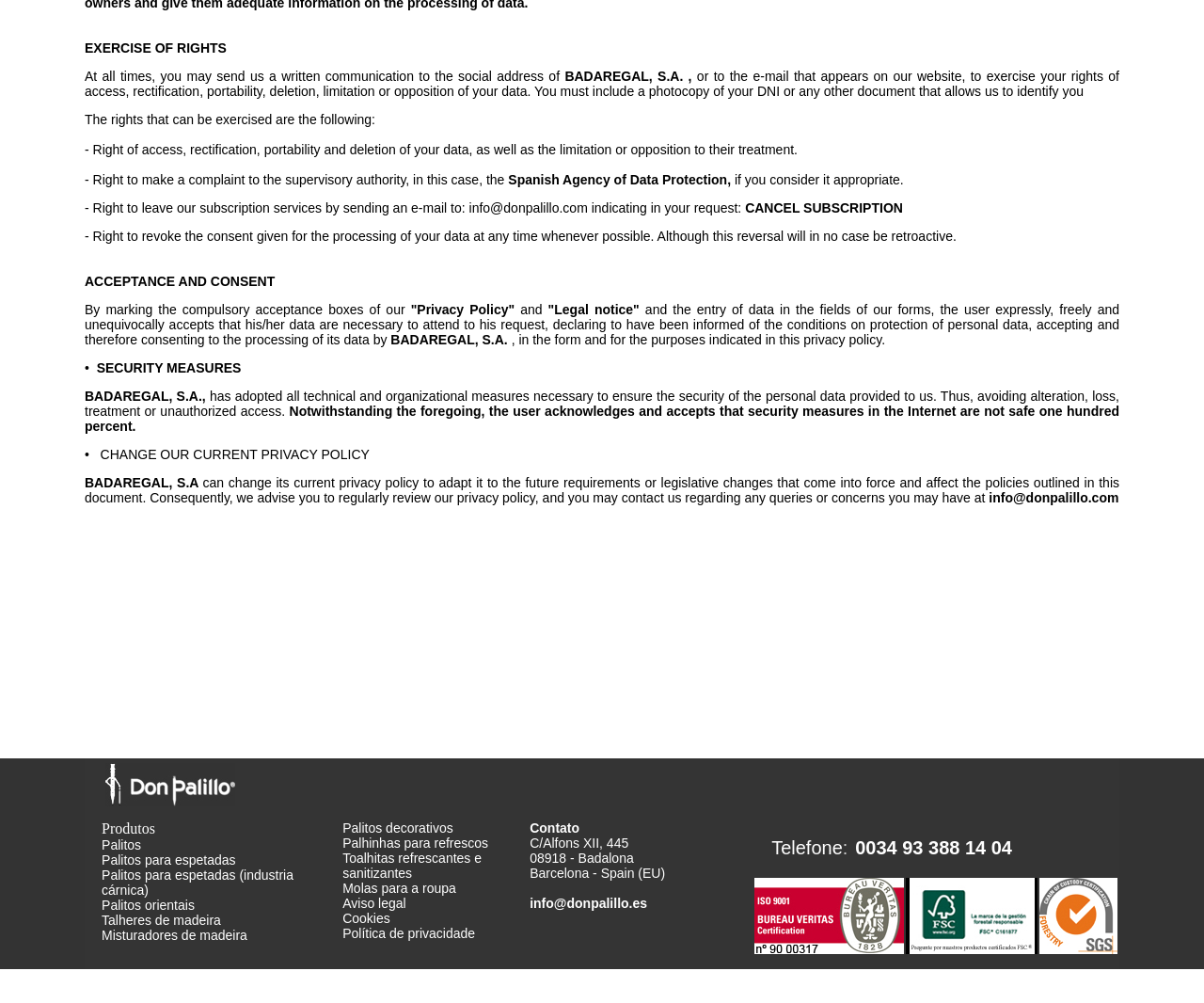What is the purpose of the 'EXERCISE OF RIGHTS' section?
Your answer should be a single word or phrase derived from the screenshot.

To inform users about their data protection rights